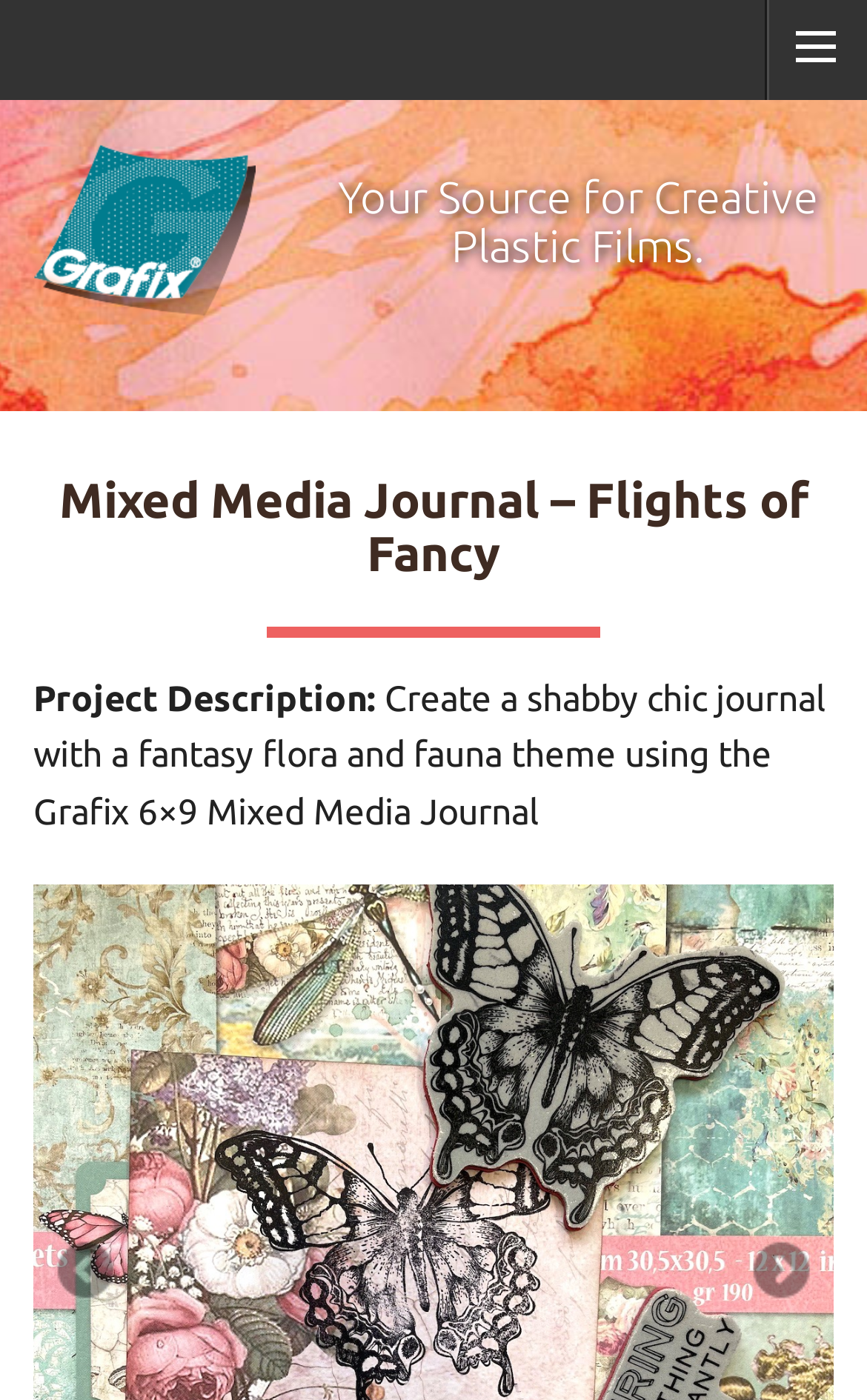Kindly respond to the following question with a single word or a brief phrase: 
How many navigation links are present at the bottom?

2